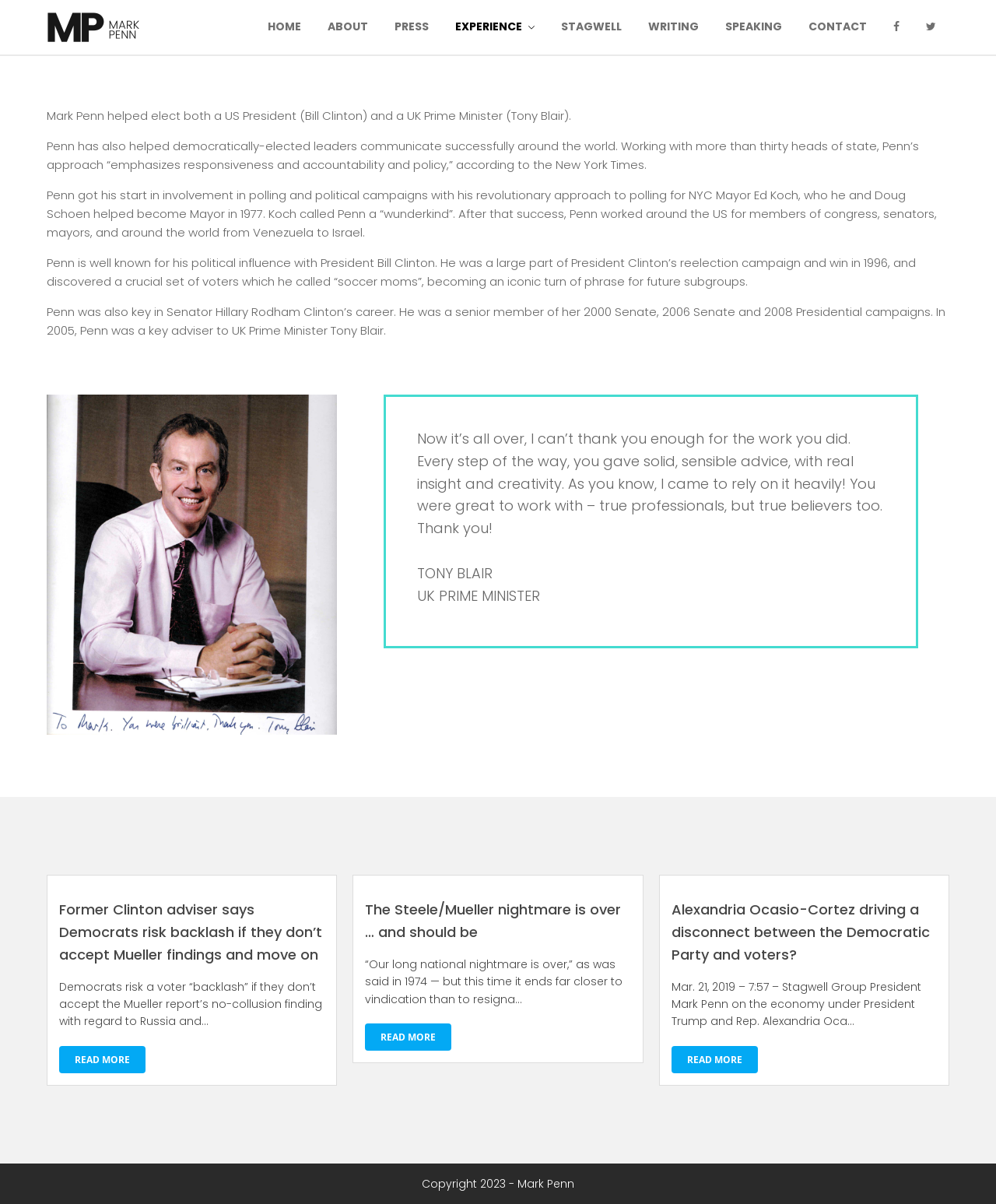Please provide the bounding box coordinates for the element that needs to be clicked to perform the following instruction: "Click the 'Home' link". The coordinates should be given as four float numbers between 0 and 1, i.e., [left, top, right, bottom].

[0.832, 0.039, 0.959, 0.059]